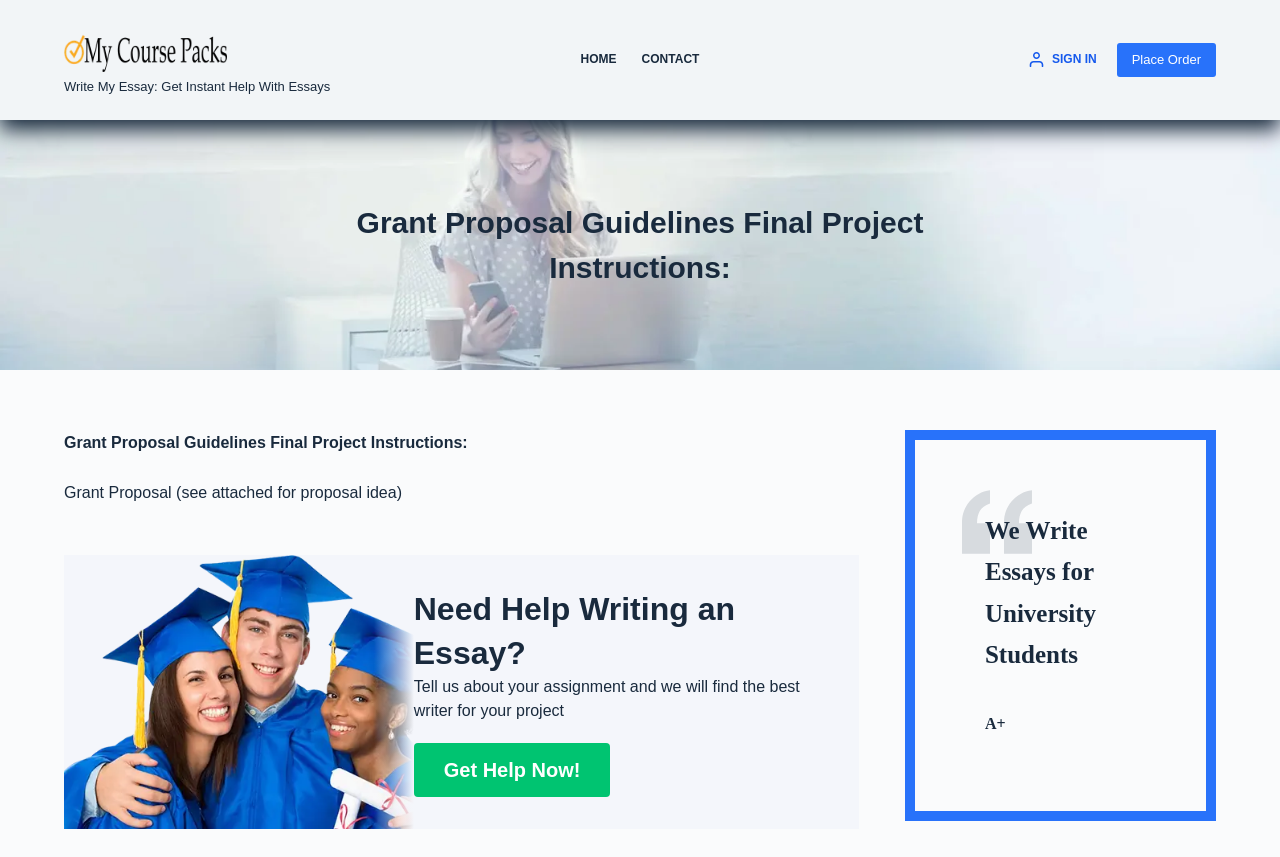What is the call-to-action for essay help?
Please provide a full and detailed response to the question.

The call-to-action for essay help is a link that says 'Get Help Now!' located in the middle of the webpage, below the heading 'Grant Proposal Guidelines Final Project Instructions:' and above a blockquote that mentions essay writing services.